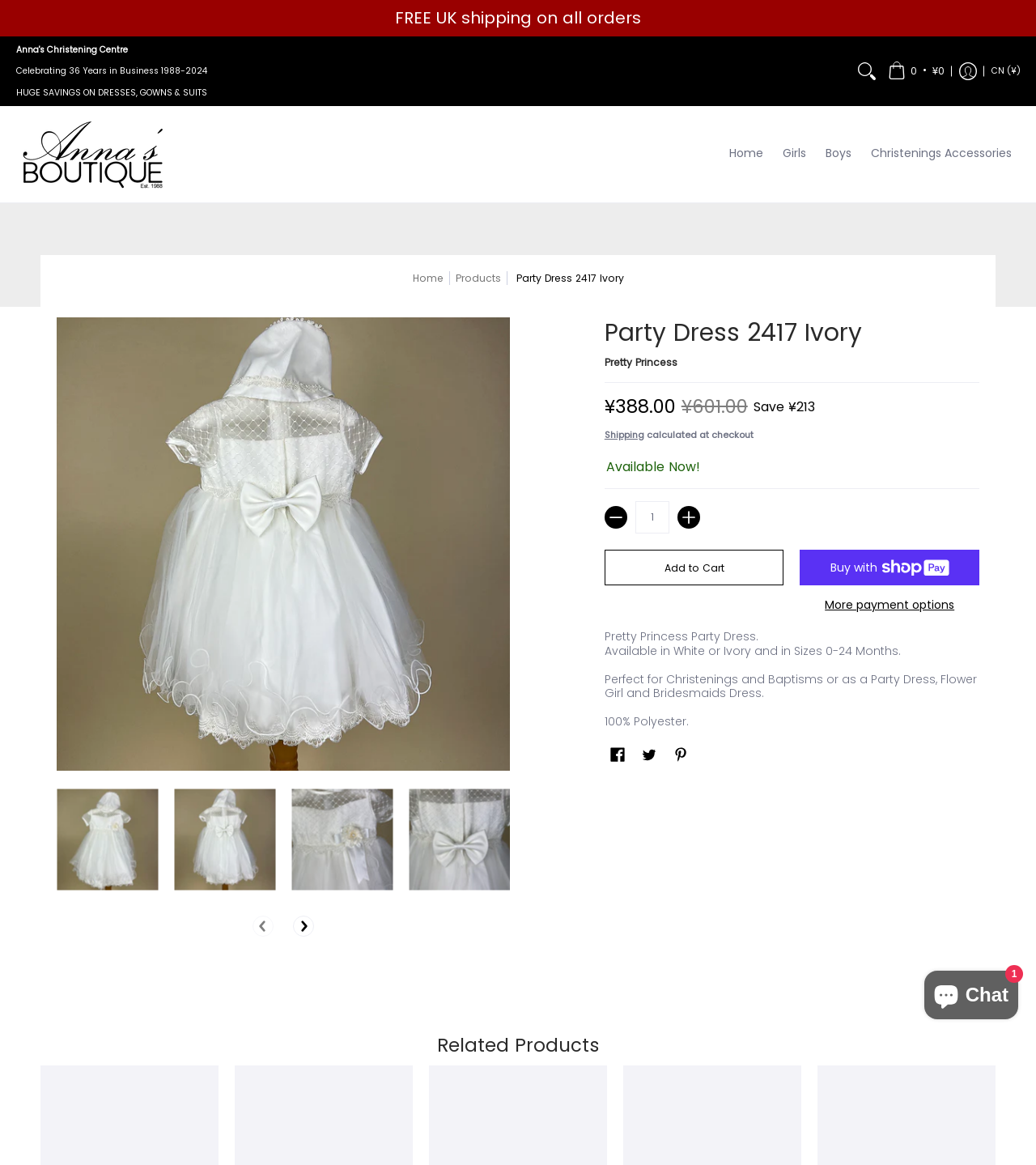With reference to the image, please provide a detailed answer to the following question: What is the available size range of the party dress?

I found the available size range of the party dress by reading the product description, which mentions that the dress is available in sizes '0-24 Months'.